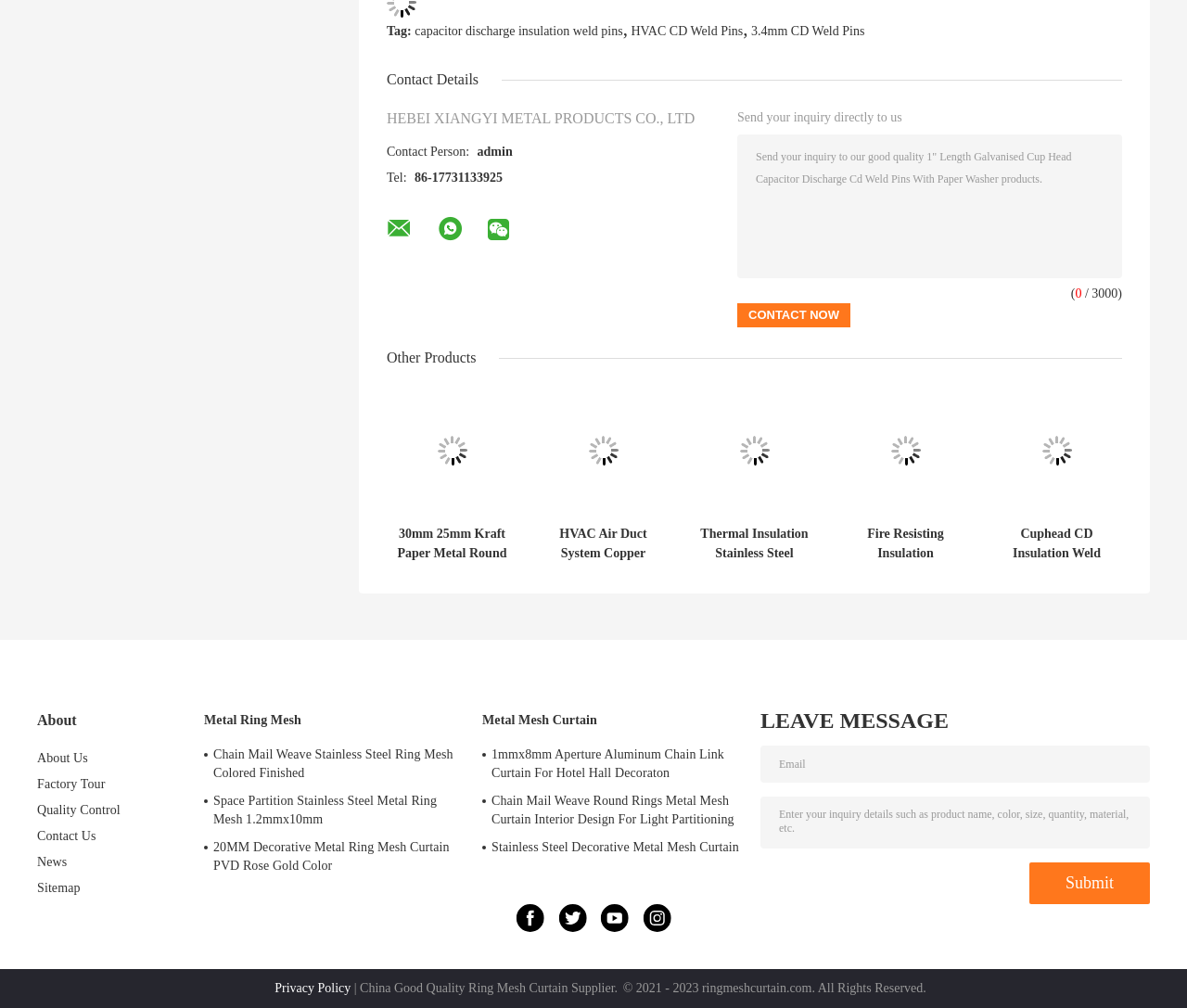Pinpoint the bounding box coordinates of the area that should be clicked to complete the following instruction: "View the 'About Us' page". The coordinates must be given as four float numbers between 0 and 1, i.e., [left, top, right, bottom].

[0.031, 0.745, 0.074, 0.759]